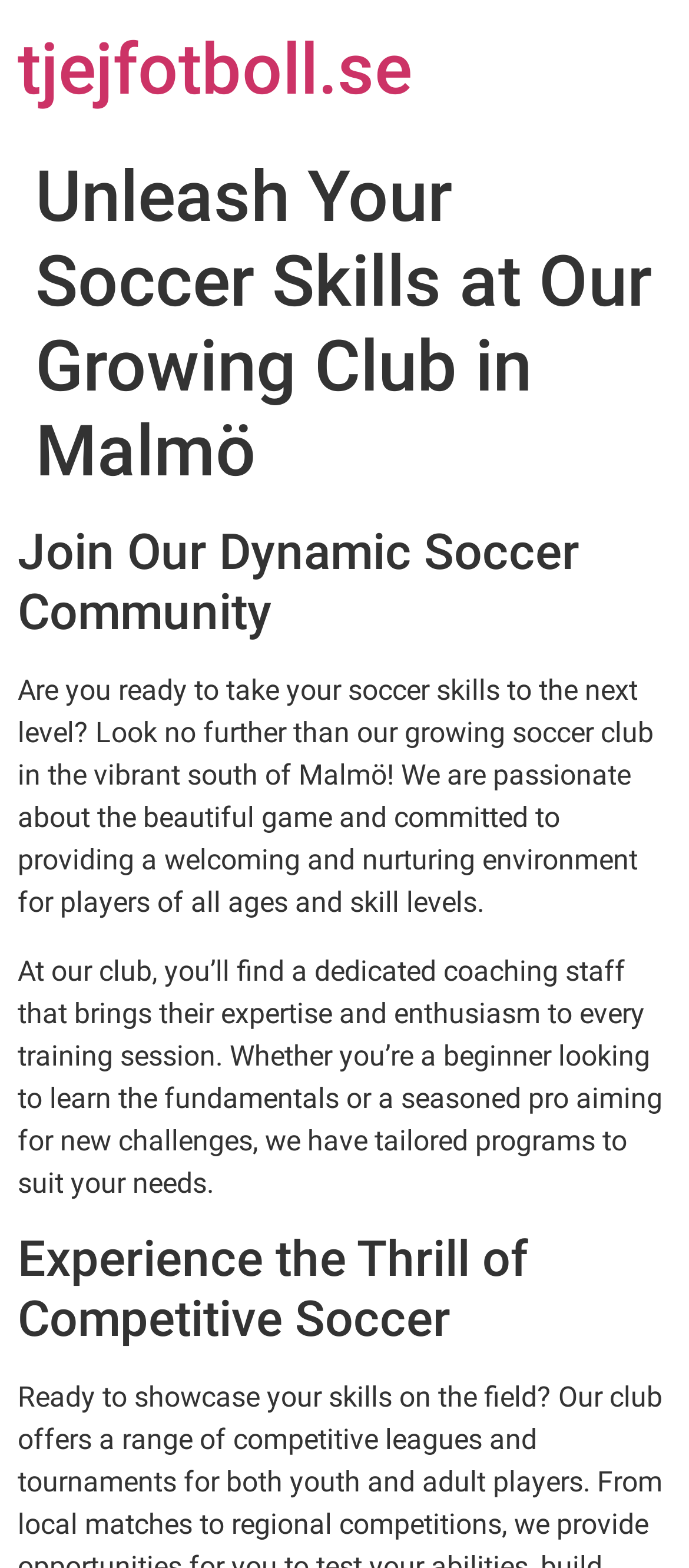Respond to the question below with a concise word or phrase:
What type of staff does the club have?

Dedicated coaching staff